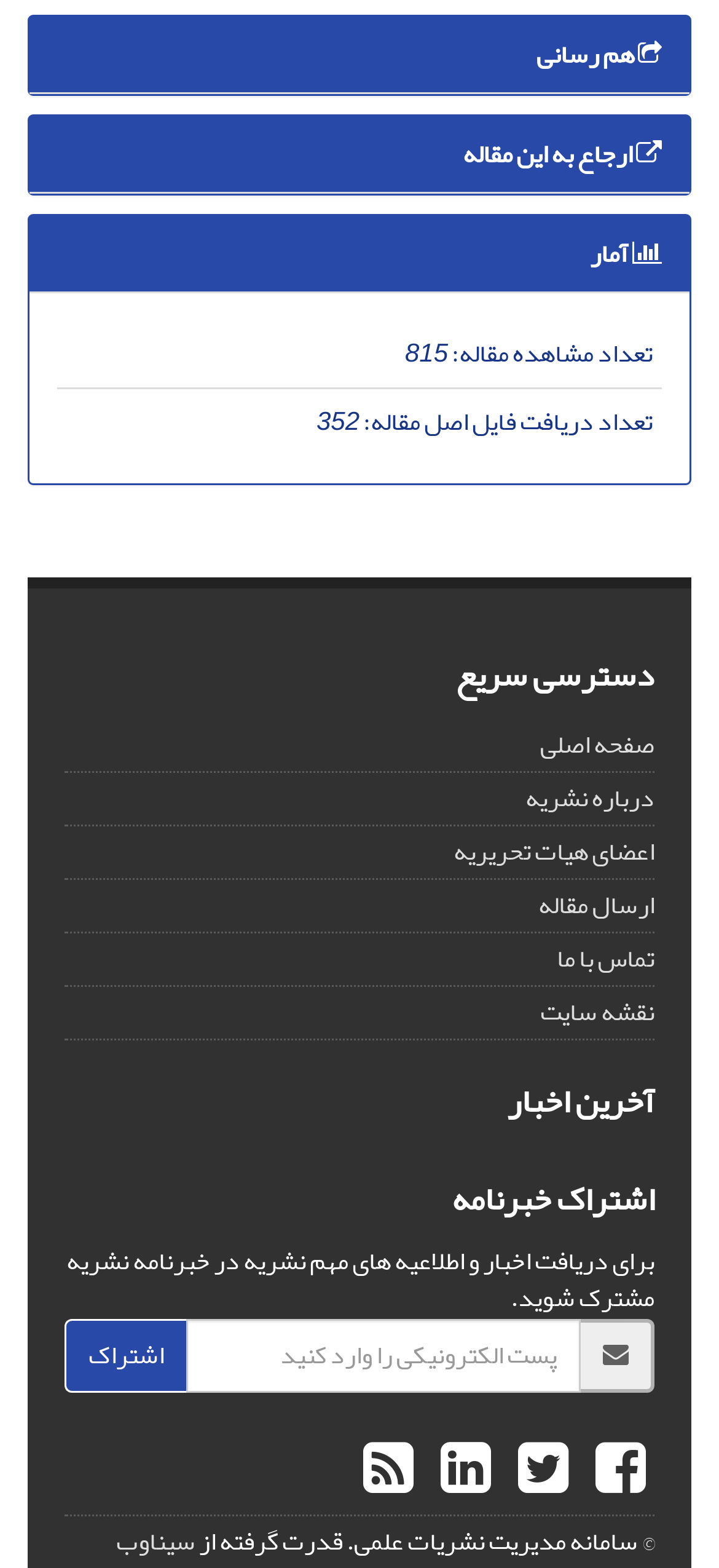Determine the coordinates of the bounding box that should be clicked to complete the instruction: "Click on هم رسانی link". The coordinates should be represented by four float numbers between 0 and 1: [left, top, right, bottom].

[0.746, 0.018, 0.921, 0.05]